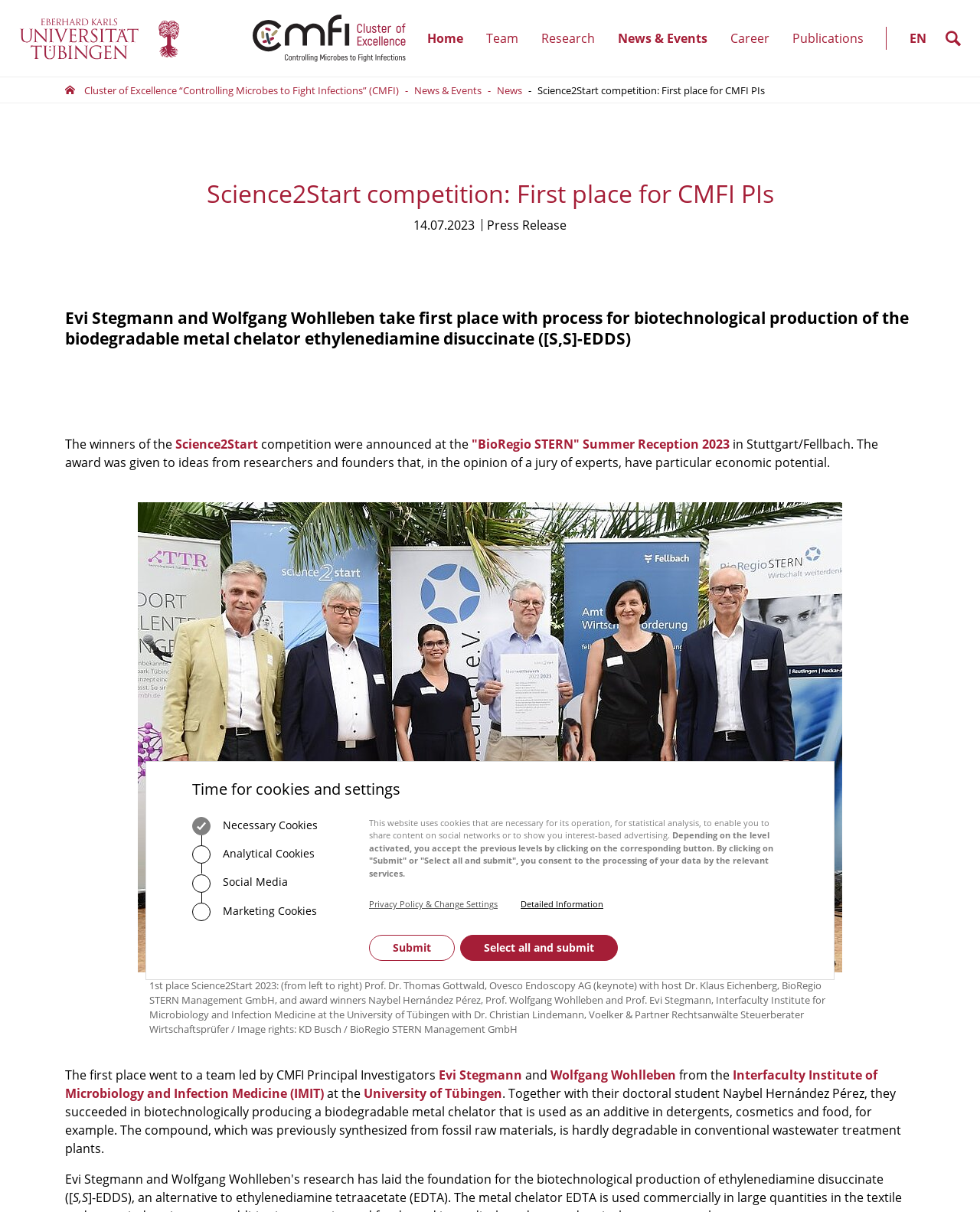Provide the bounding box coordinates of the HTML element described by the text: "Marketing Cookies". The coordinates should be in the format [left, top, right, bottom] with values between 0 and 1.

[0.196, 0.74, 0.329, 0.76]